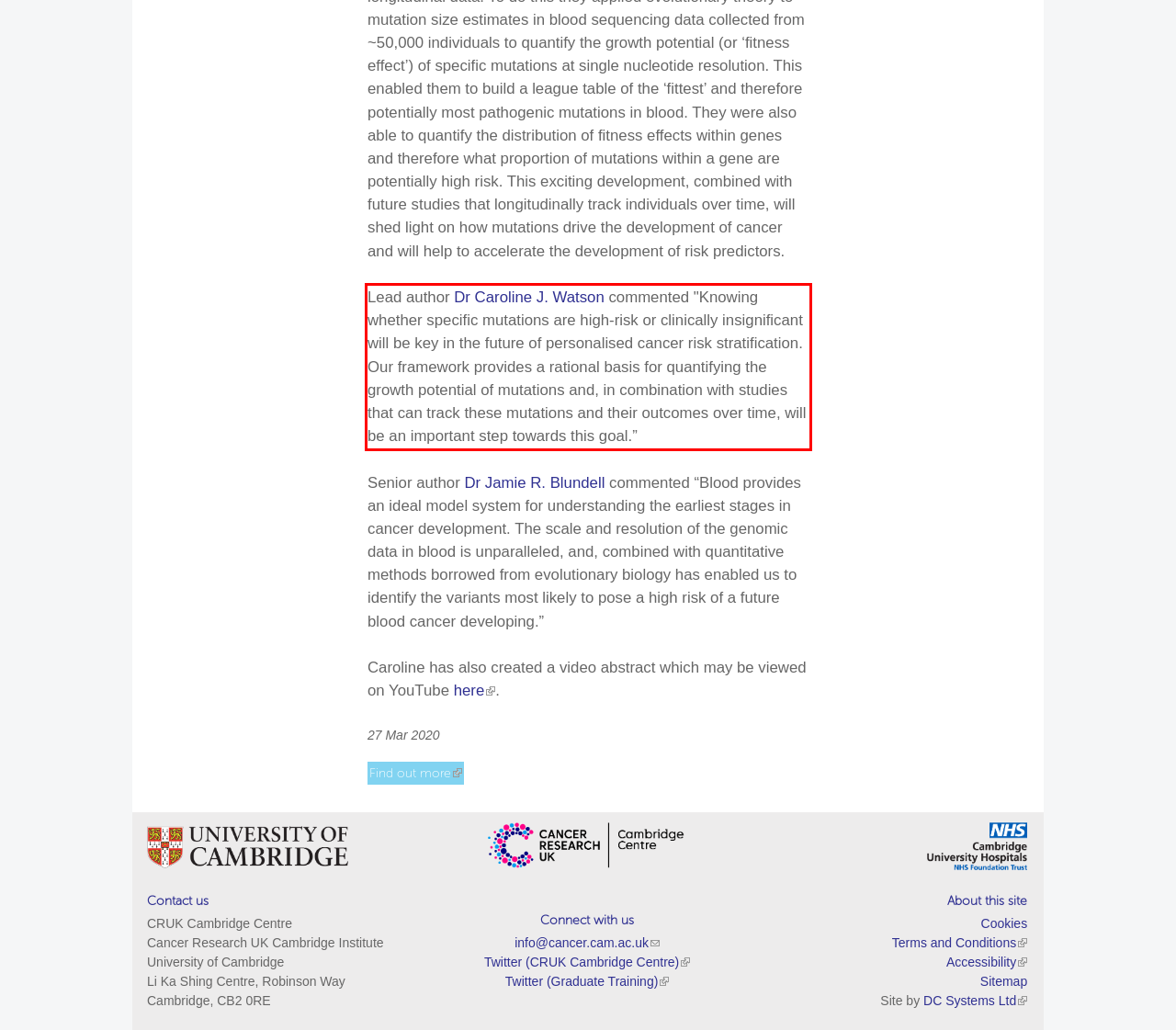Identify and transcribe the text content enclosed by the red bounding box in the given screenshot.

Lead author Dr Caroline J. Watson commented "Knowing whether specific mutations are high-risk or clinically insignificant will be key in the future of personalised cancer risk stratification. Our framework provides a rational basis for quantifying the growth potential of mutations and, in combination with studies that can track these mutations and their outcomes over time, will be an important step towards this goal.”